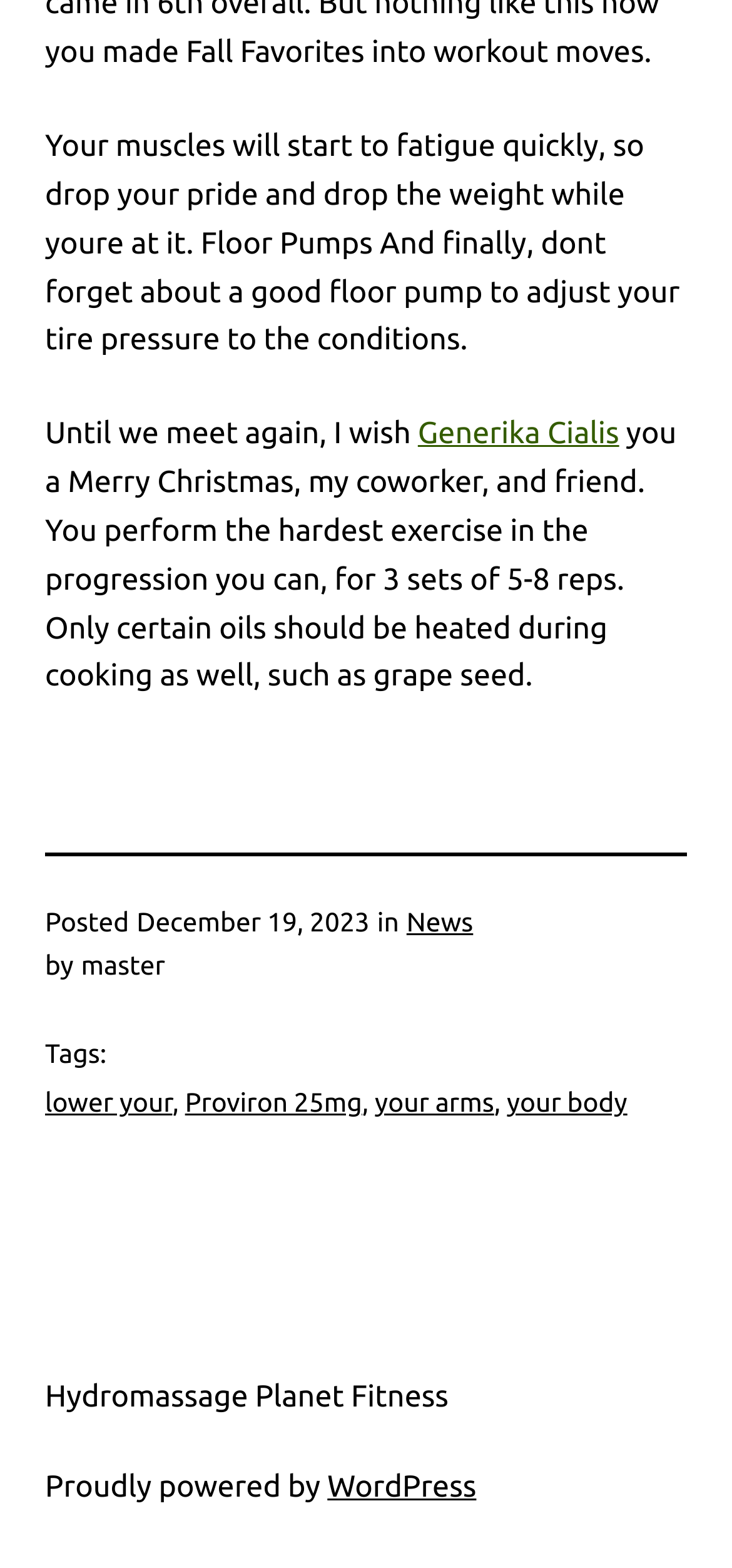Predict the bounding box coordinates of the area that should be clicked to accomplish the following instruction: "Filter by dates". The bounding box coordinates should consist of four float numbers between 0 and 1, i.e., [left, top, right, bottom].

None